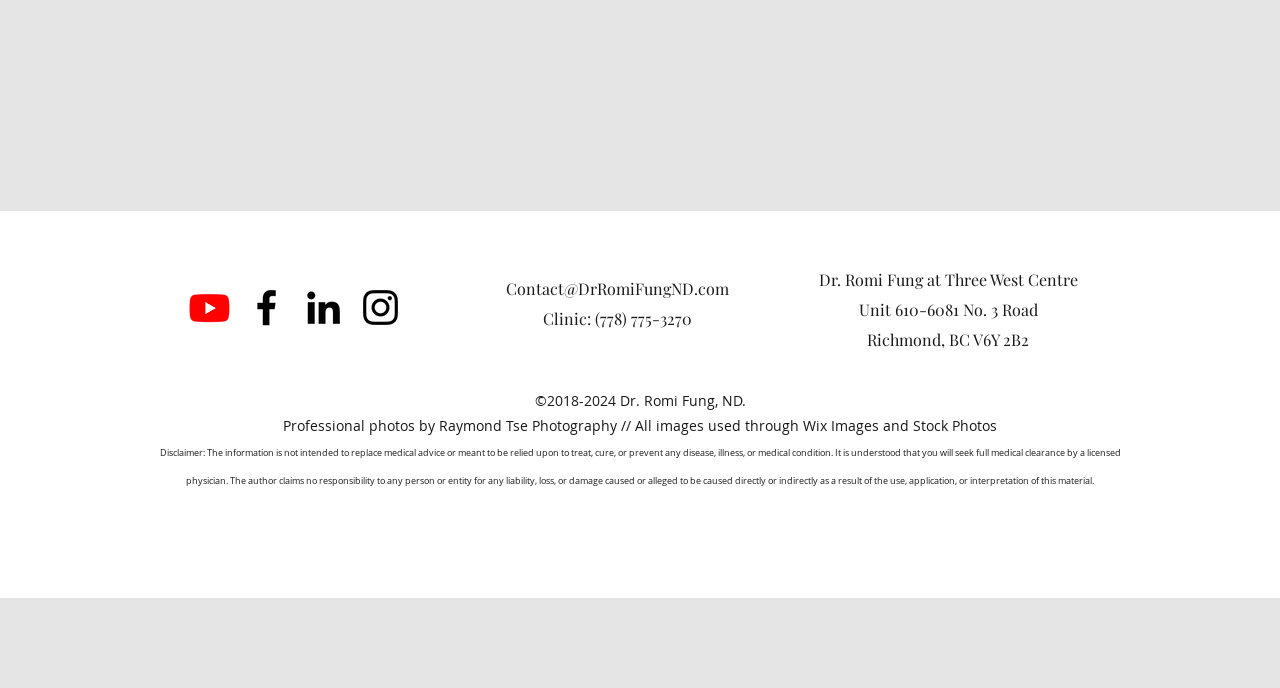Provide the bounding box coordinates for the UI element that is described as: "interior designer".

None